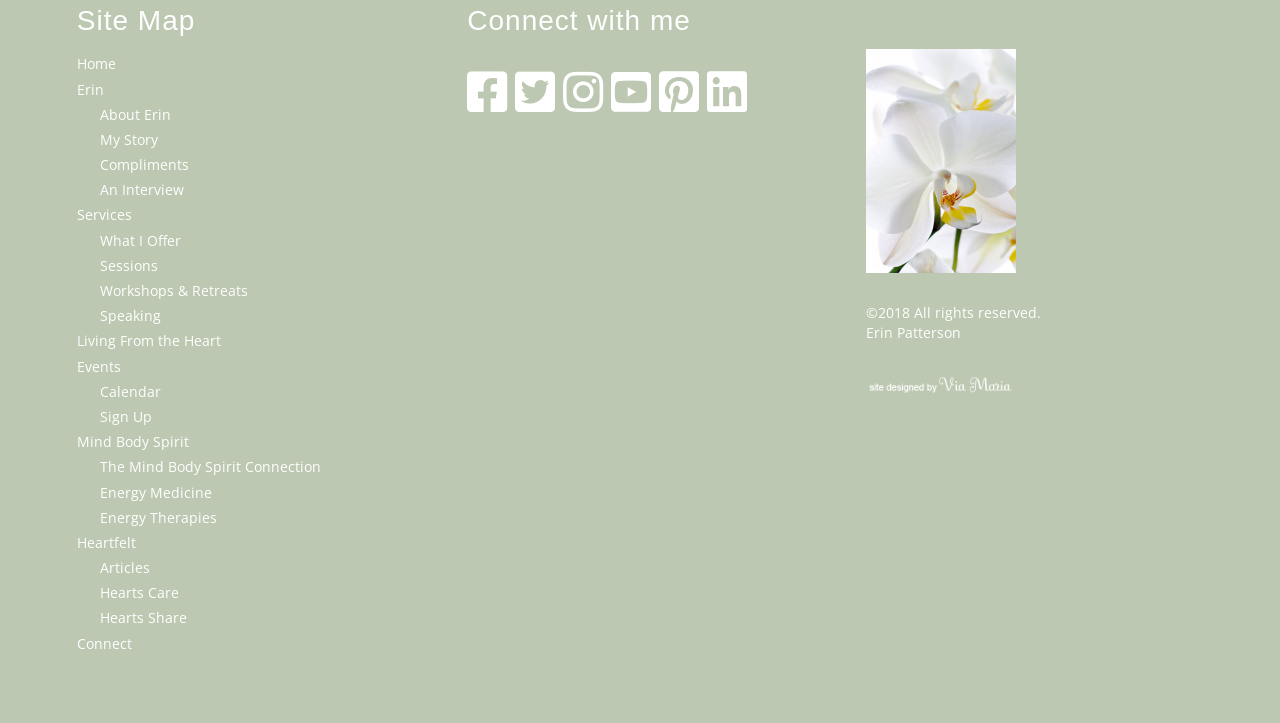Locate the bounding box of the UI element based on this description: "The Mind Body Spirit Connection". Provide four float numbers between 0 and 1 as [left, top, right, bottom].

[0.06, 0.628, 0.251, 0.663]